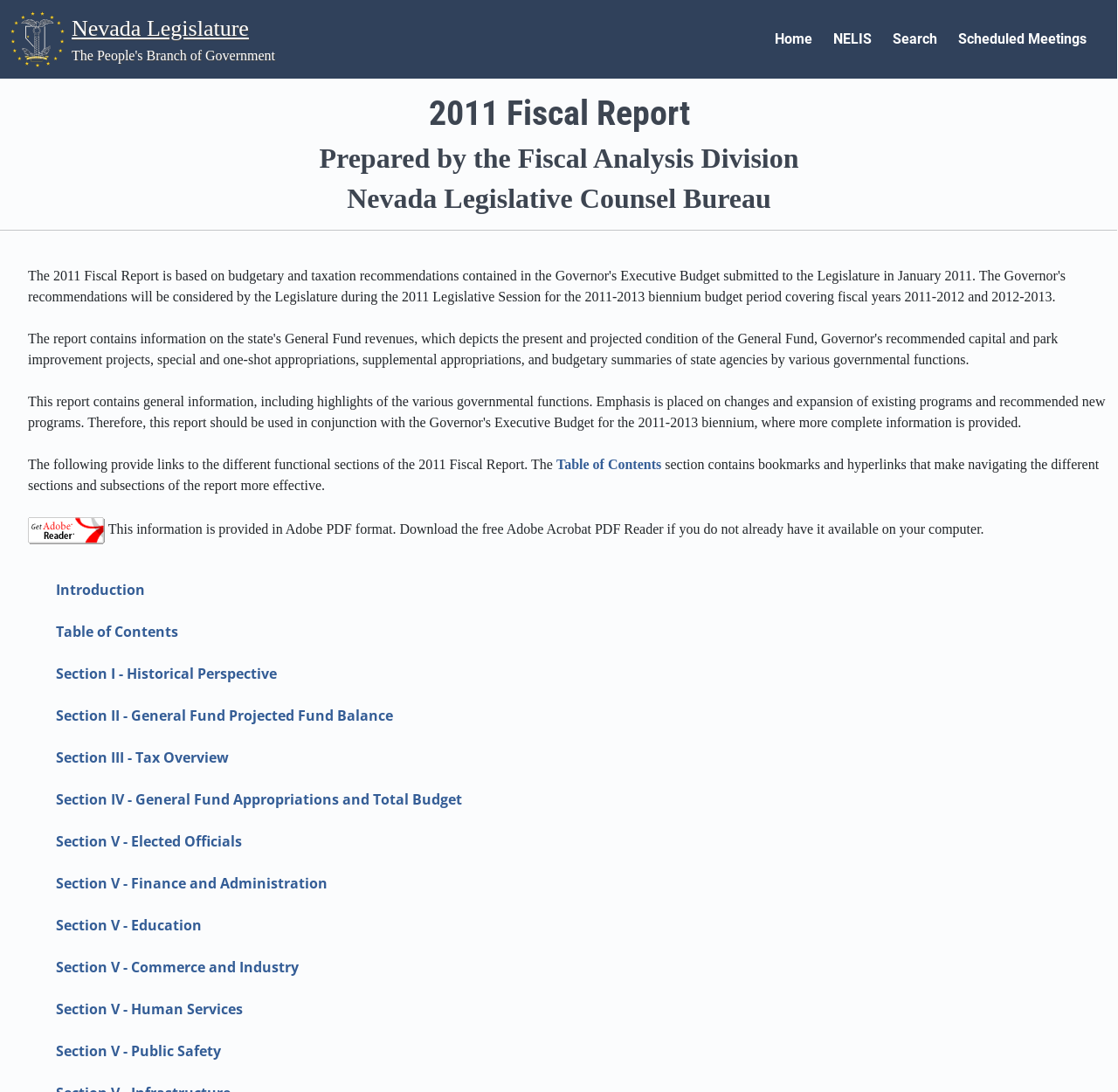Please determine the bounding box coordinates of the clickable area required to carry out the following instruction: "Read the Introduction". The coordinates must be four float numbers between 0 and 1, represented as [left, top, right, bottom].

[0.05, 0.531, 0.13, 0.549]